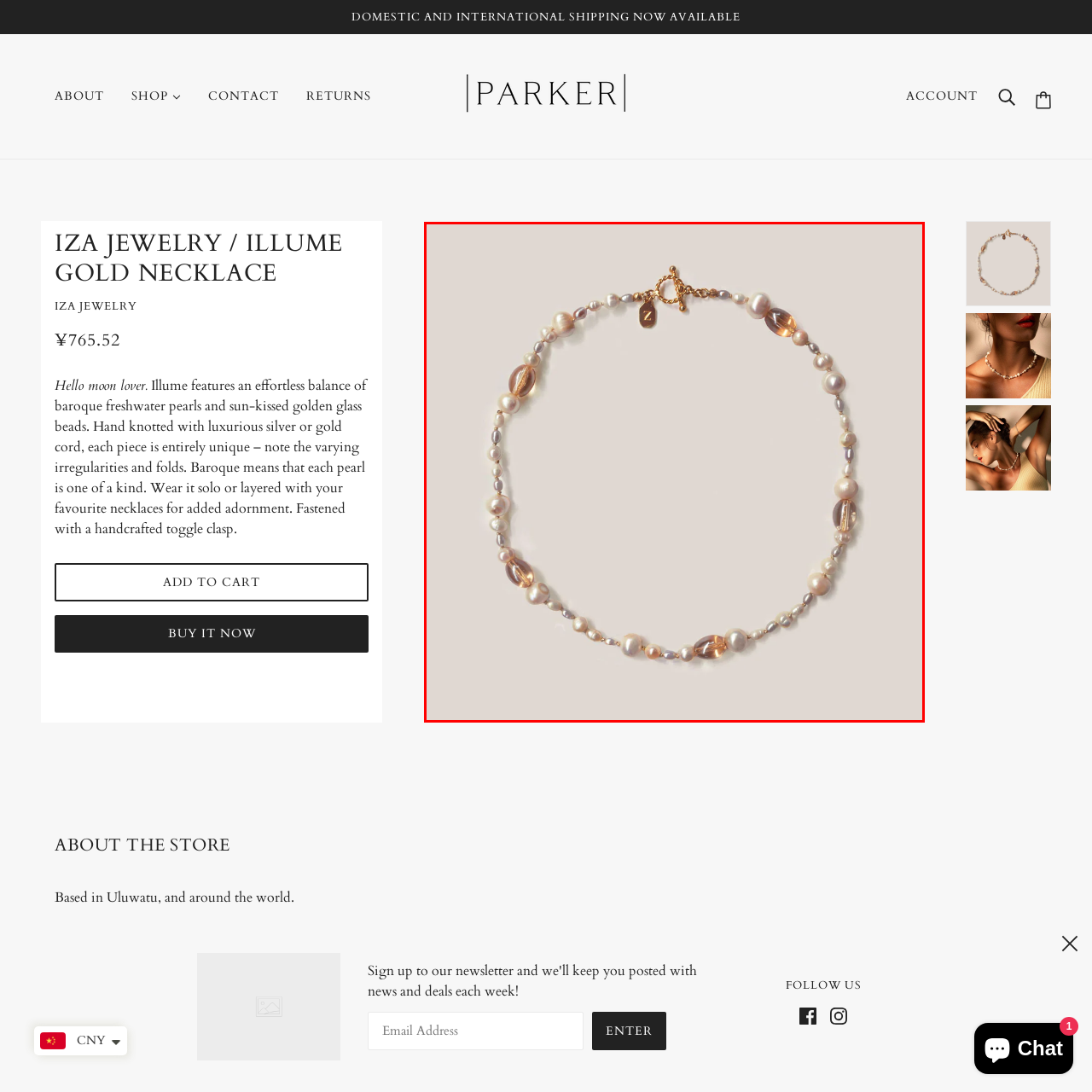What is the material of the cord used in the necklace?
Please analyze the image within the red bounding box and offer a comprehensive answer to the question.

According to the caption, the necklace is elegantly knotted with a luxurious silver or gold cord, indicating that the material of the cord used in the necklace is either silver or gold.